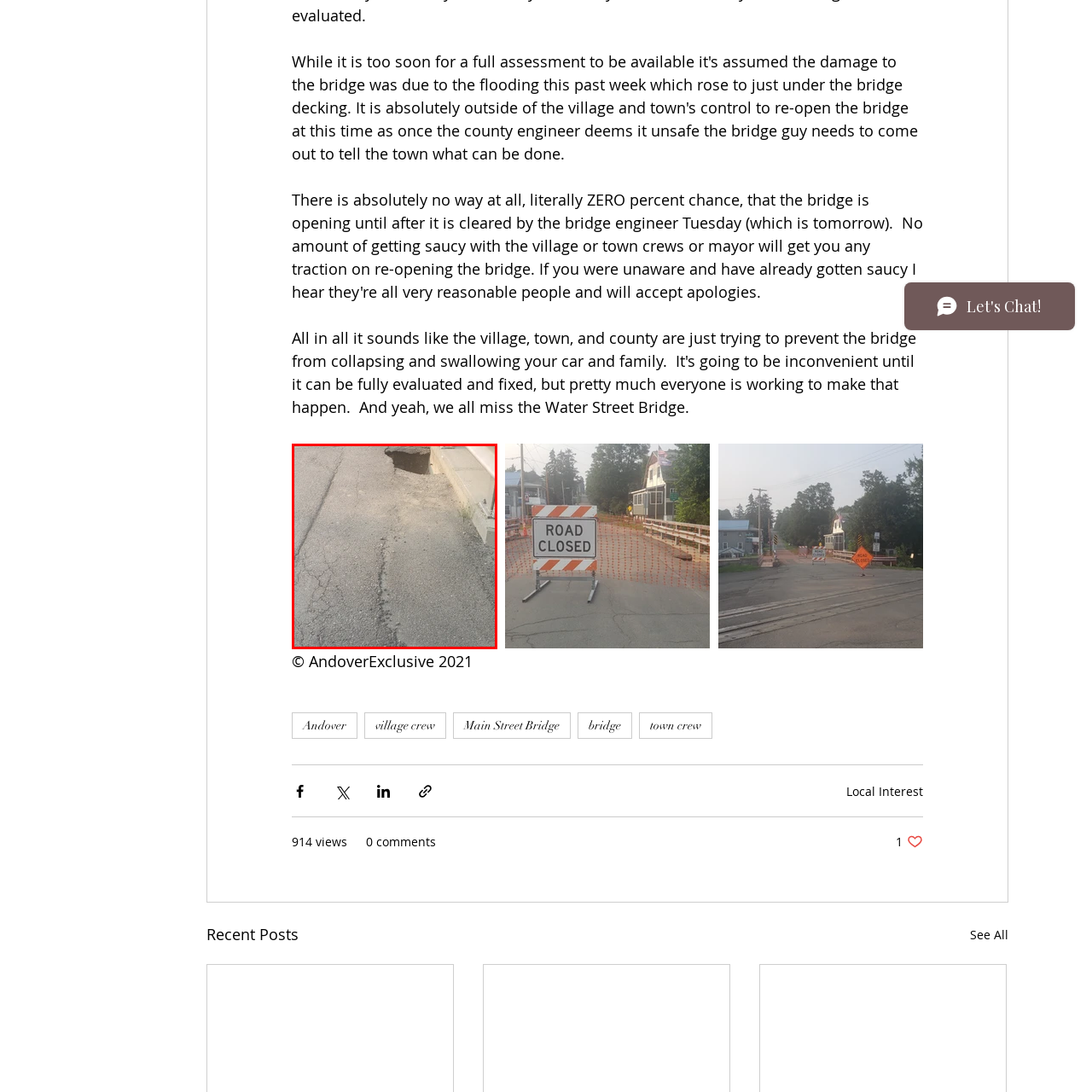Direct your attention to the image marked by the red boundary, Why is maintenance necessary for this road? Provide a single word or phrase in response.

Safety concerns